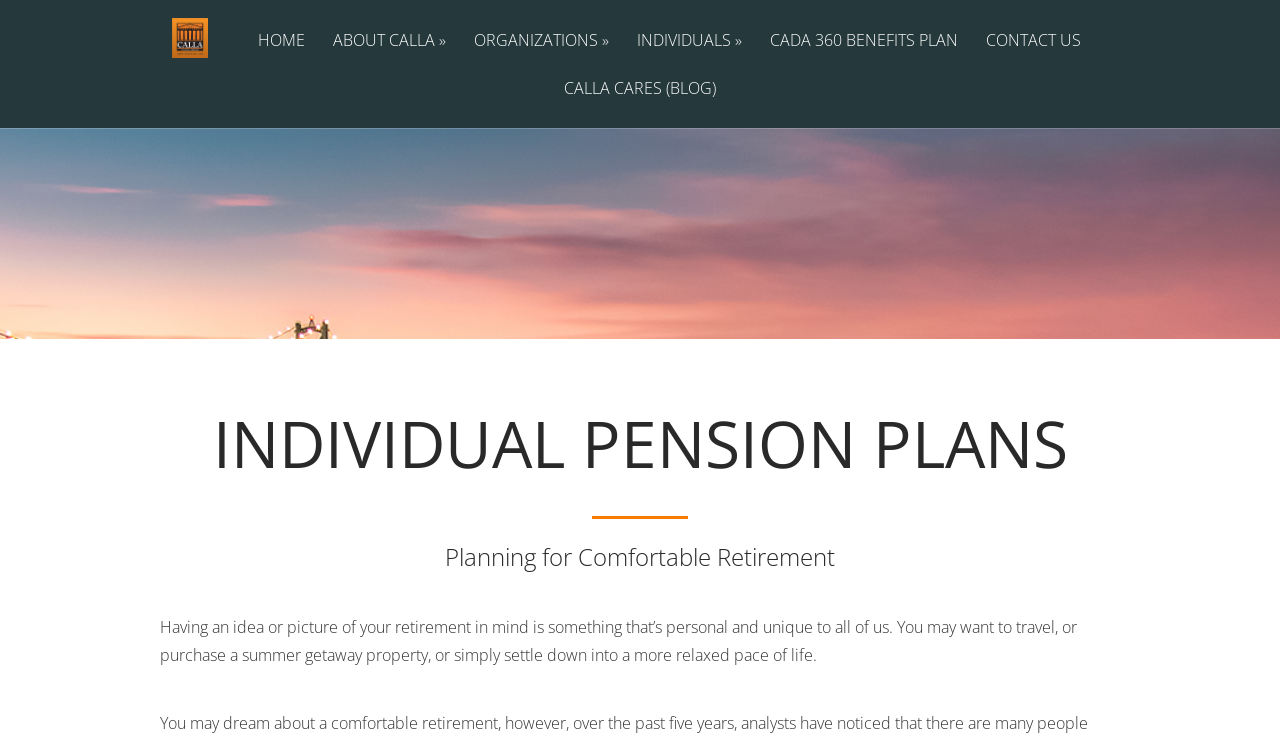Find the bounding box coordinates for the UI element whose description is: "CONTACT US". The coordinates should be four float numbers between 0 and 1, in the format [left, top, right, bottom].

[0.761, 0.044, 0.854, 0.109]